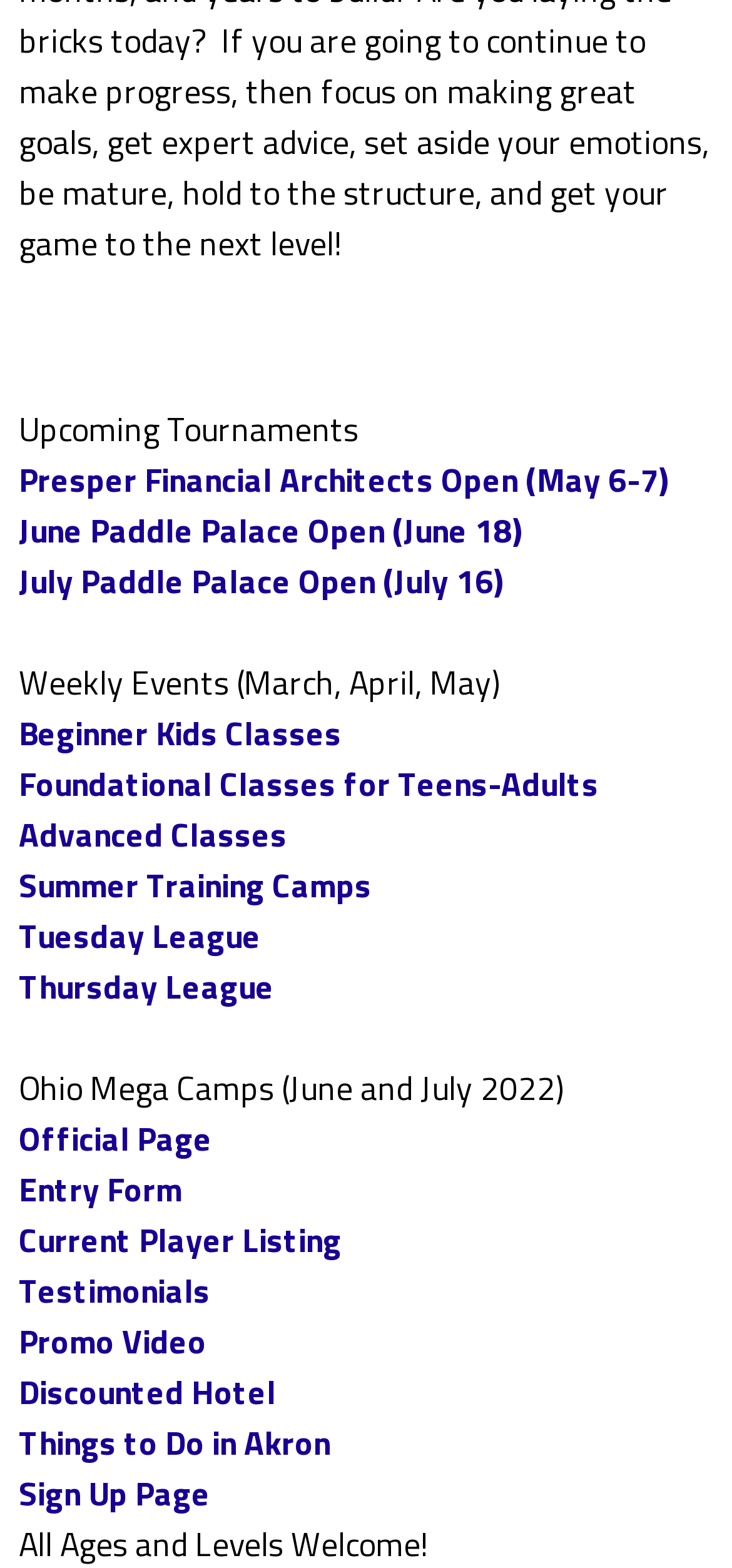Please provide a detailed answer to the question below by examining the image:
What is the name of the first weekly event?

I looked at the links under 'Weekly Events (March, April, May)' and found that the first one is 'Beginner Kids Classes'.